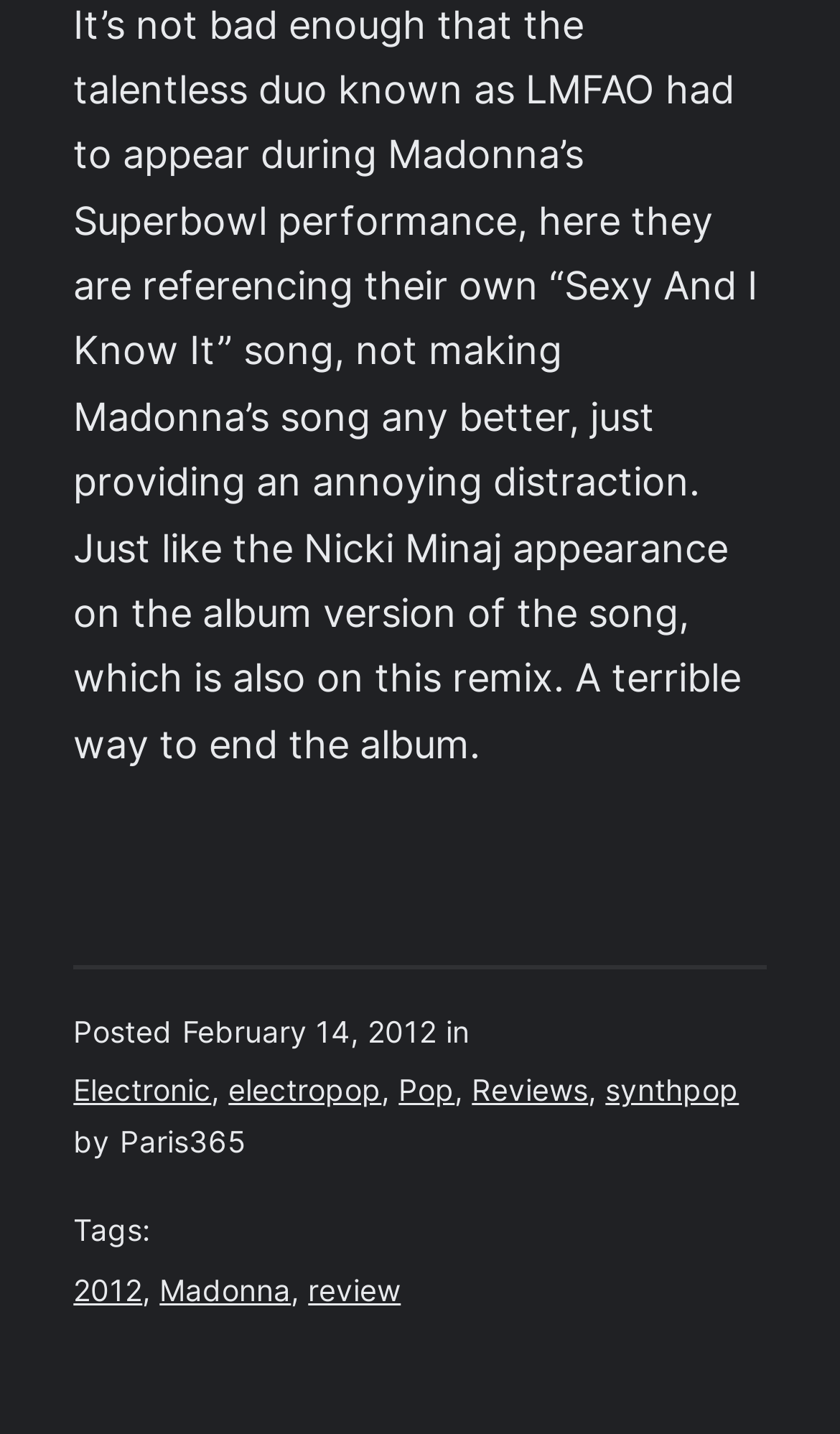Please identify the bounding box coordinates of the element that needs to be clicked to execute the following command: "Read the post published on February 14, 2012". Provide the bounding box using four float numbers between 0 and 1, formatted as [left, top, right, bottom].

[0.217, 0.707, 0.519, 0.731]